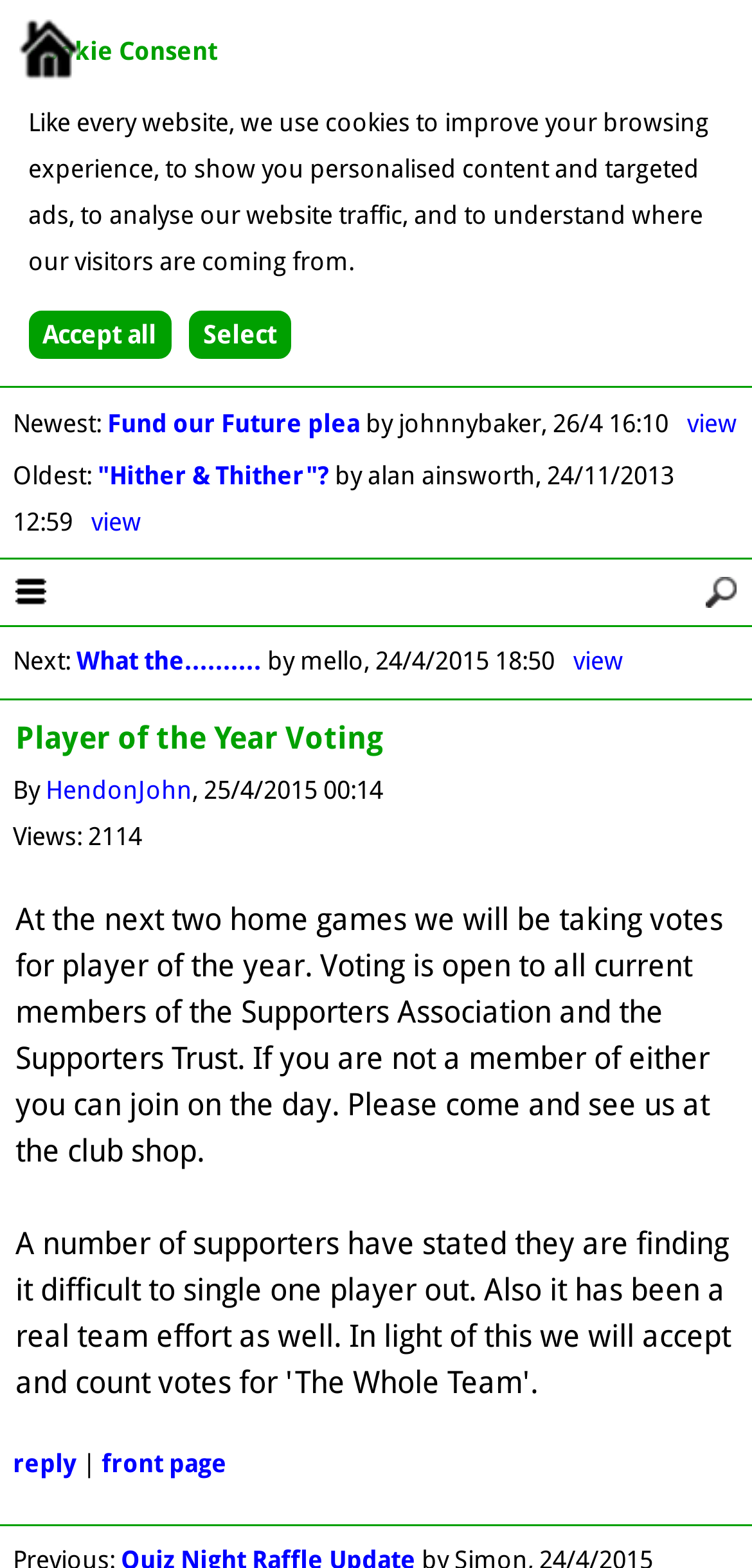Use the details in the image to answer the question thoroughly: 
What is the name of the first topic?

I looked at the webpage and found the first topic listed, which is 'Fund our Future plea' by johnnybaker.